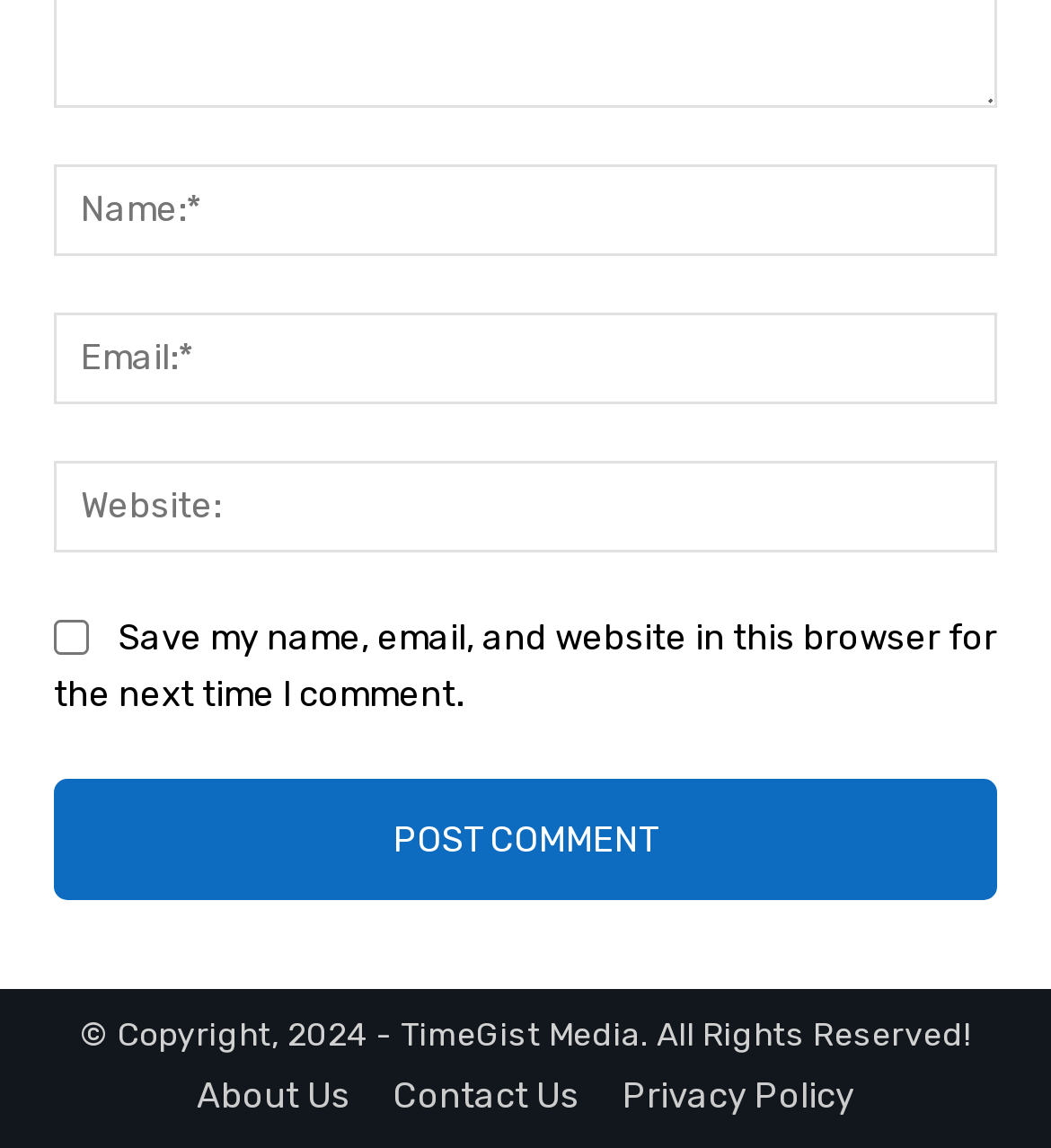Identify the coordinates of the bounding box for the element that must be clicked to accomplish the instruction: "Input your email".

[0.051, 0.271, 0.949, 0.351]